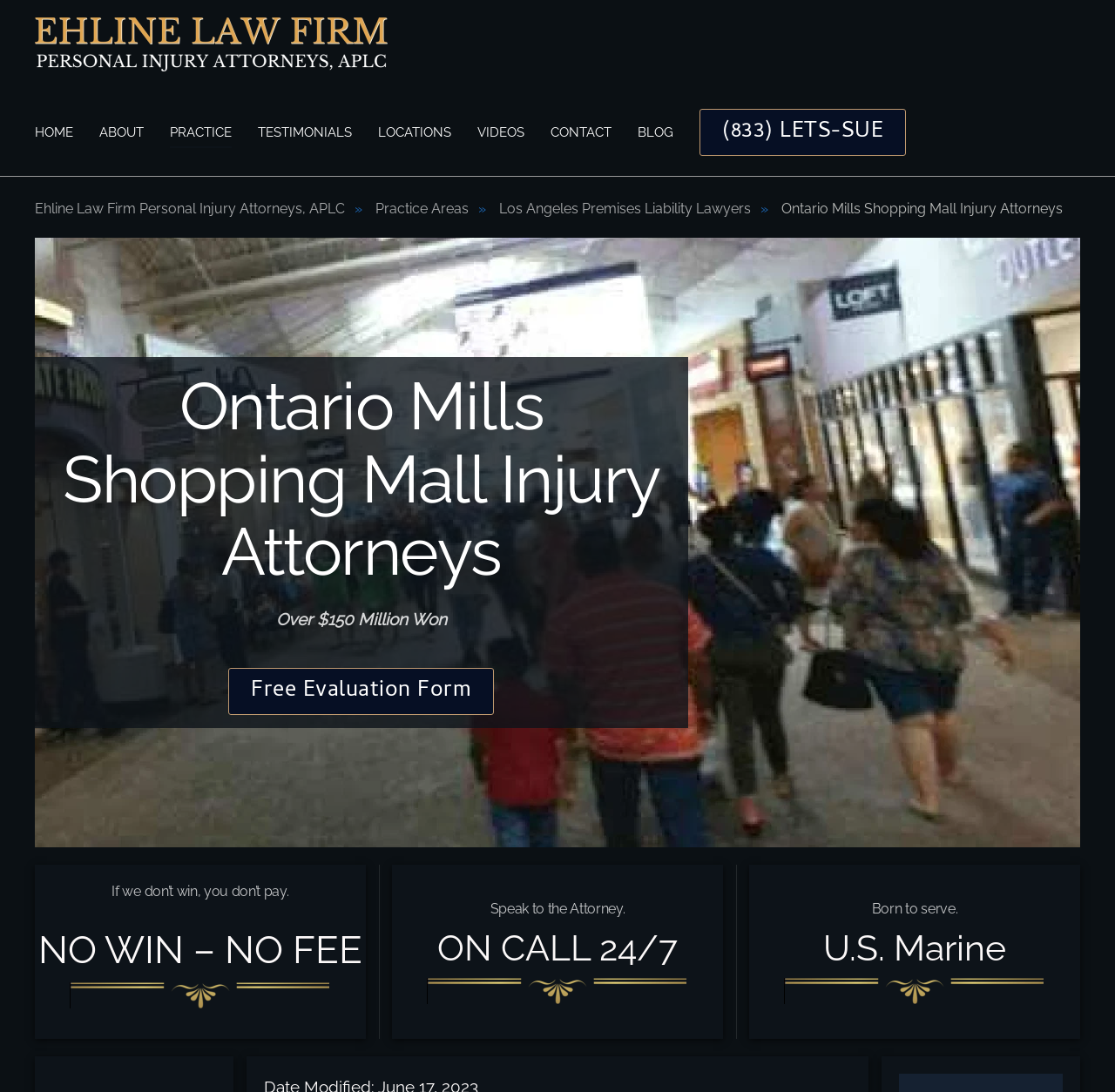Determine the bounding box coordinates of the clickable region to carry out the instruction: "Click the 'CONTACT' link".

[0.494, 0.089, 0.548, 0.153]